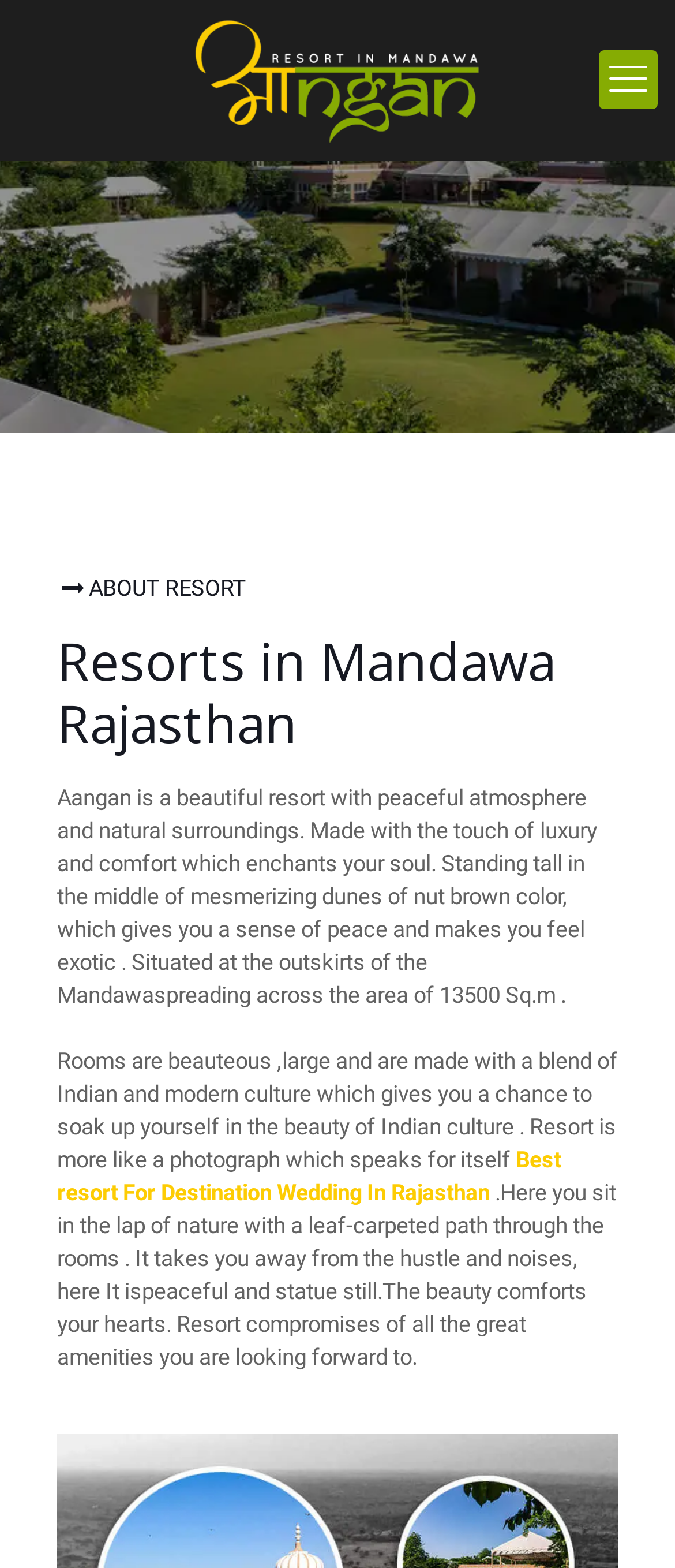Please answer the following question using a single word or phrase: 
What is the area of Aangan Resort?

13500 Sq.m